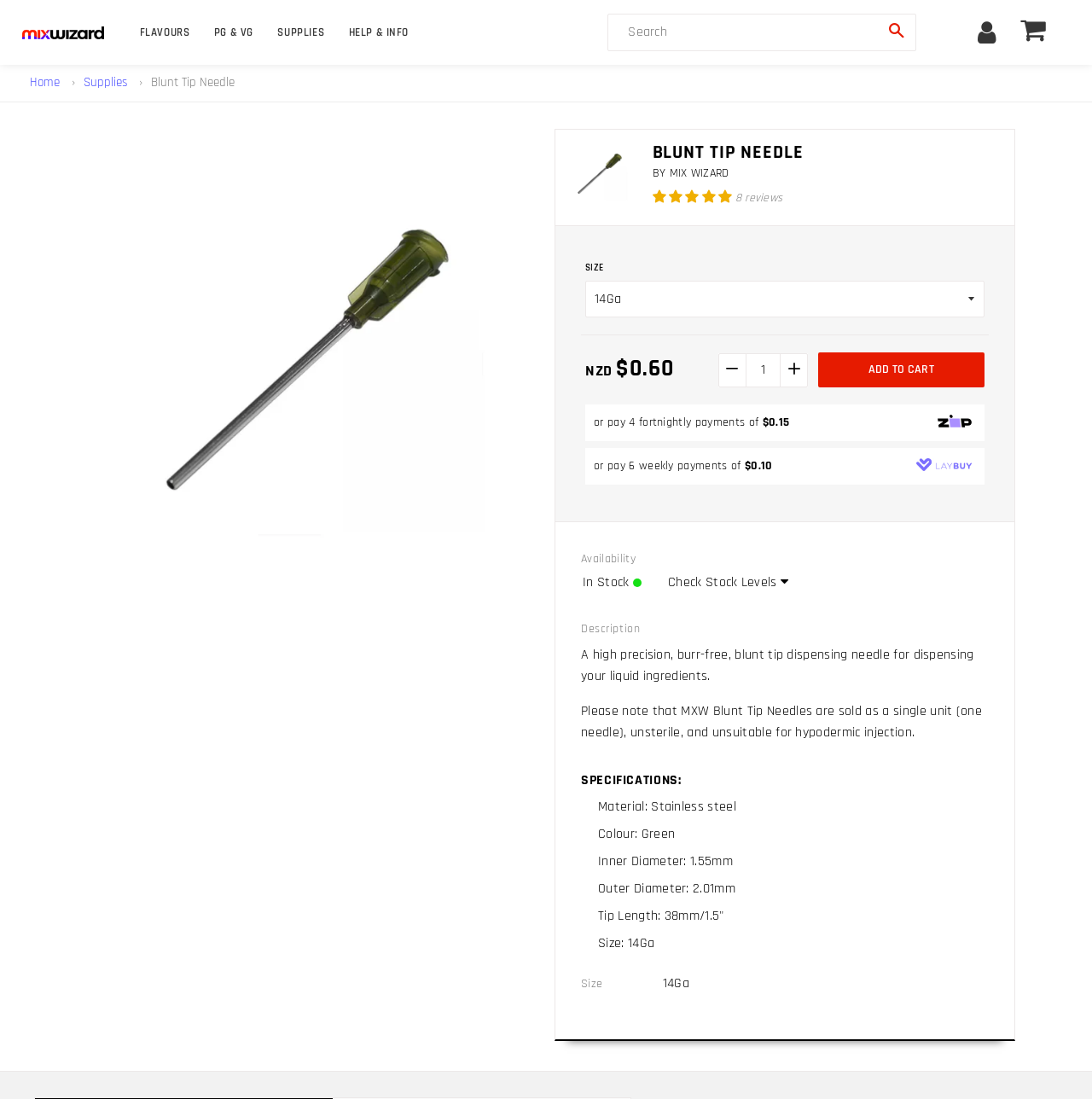Identify the bounding box coordinates of the area you need to click to perform the following instruction: "Select size".

[0.536, 0.255, 0.902, 0.289]